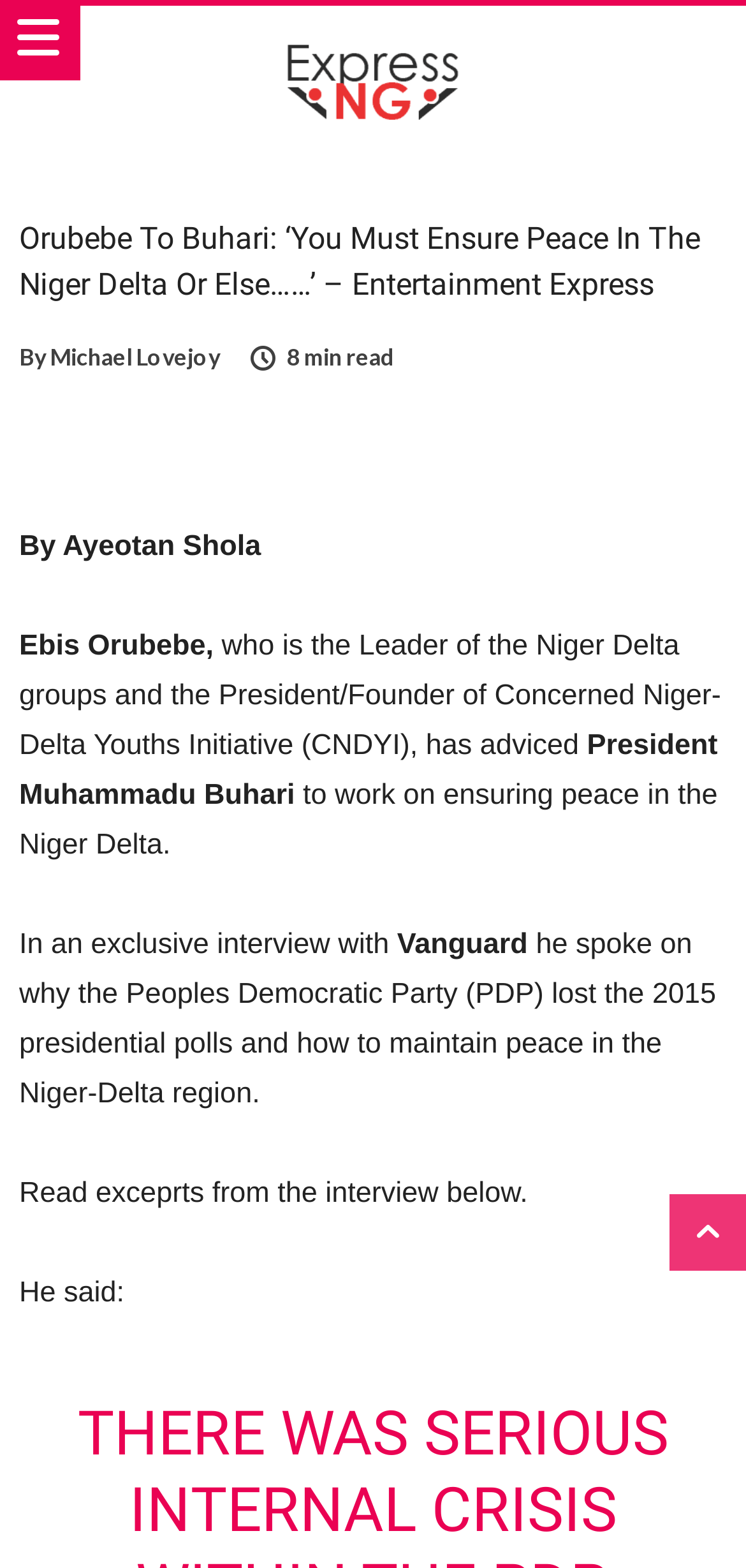Generate the title text from the webpage.

Orubebe To Buhari: ‘You Must Ensure Peace In The Niger Delta Or Else……’ – Entertainment Express